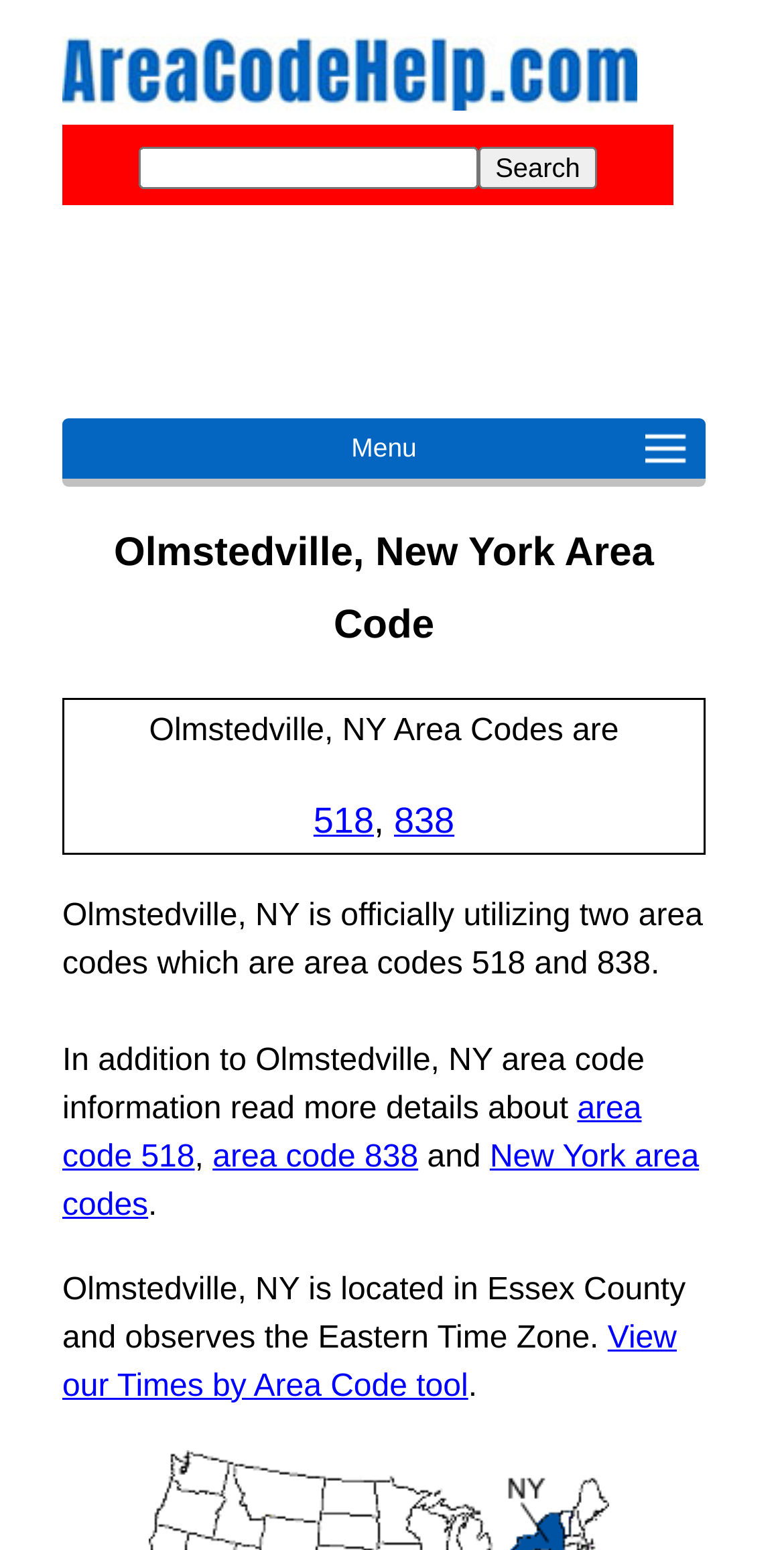Given the webpage screenshot, identify the bounding box of the UI element that matches this description: "name="zoom_query"".

[0.178, 0.095, 0.611, 0.122]